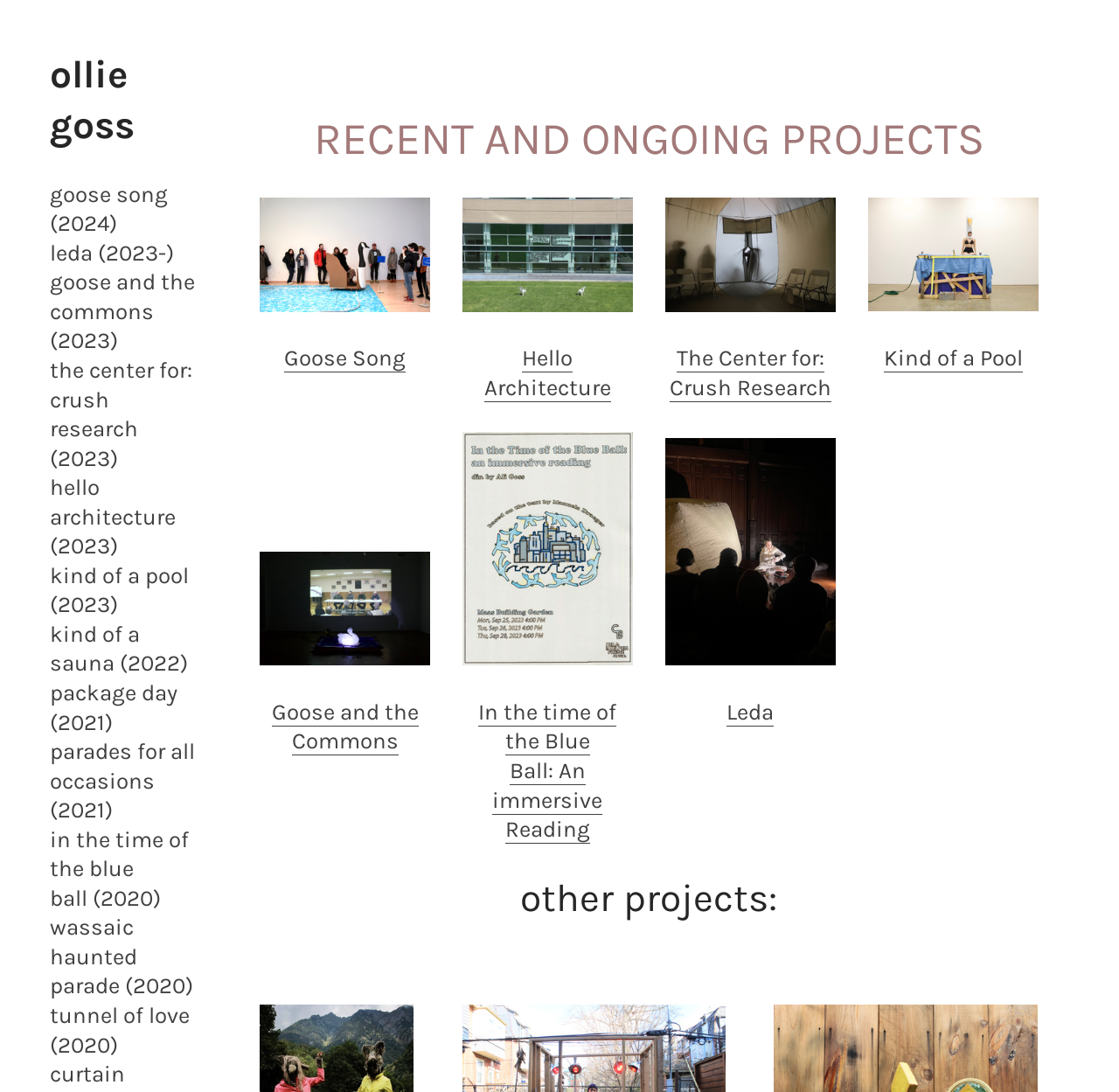What is the title of the project listed first?
Look at the screenshot and respond with one word or a short phrase.

Goose Song